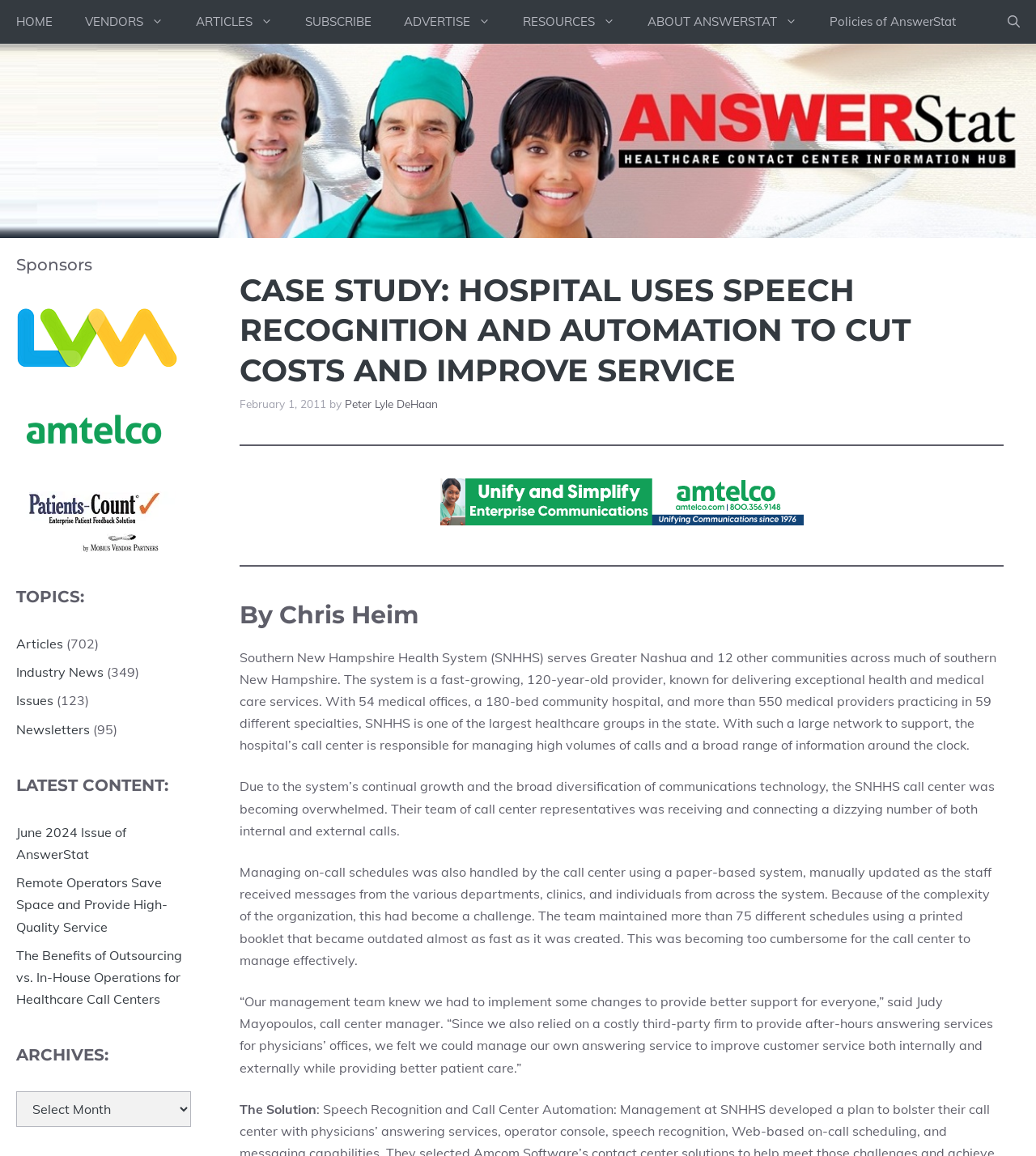Find the bounding box coordinates of the area that needs to be clicked in order to achieve the following instruction: "Click VENDORS". The coordinates should be specified as four float numbers between 0 and 1, i.e., [left, top, right, bottom].

[0.066, 0.0, 0.173, 0.038]